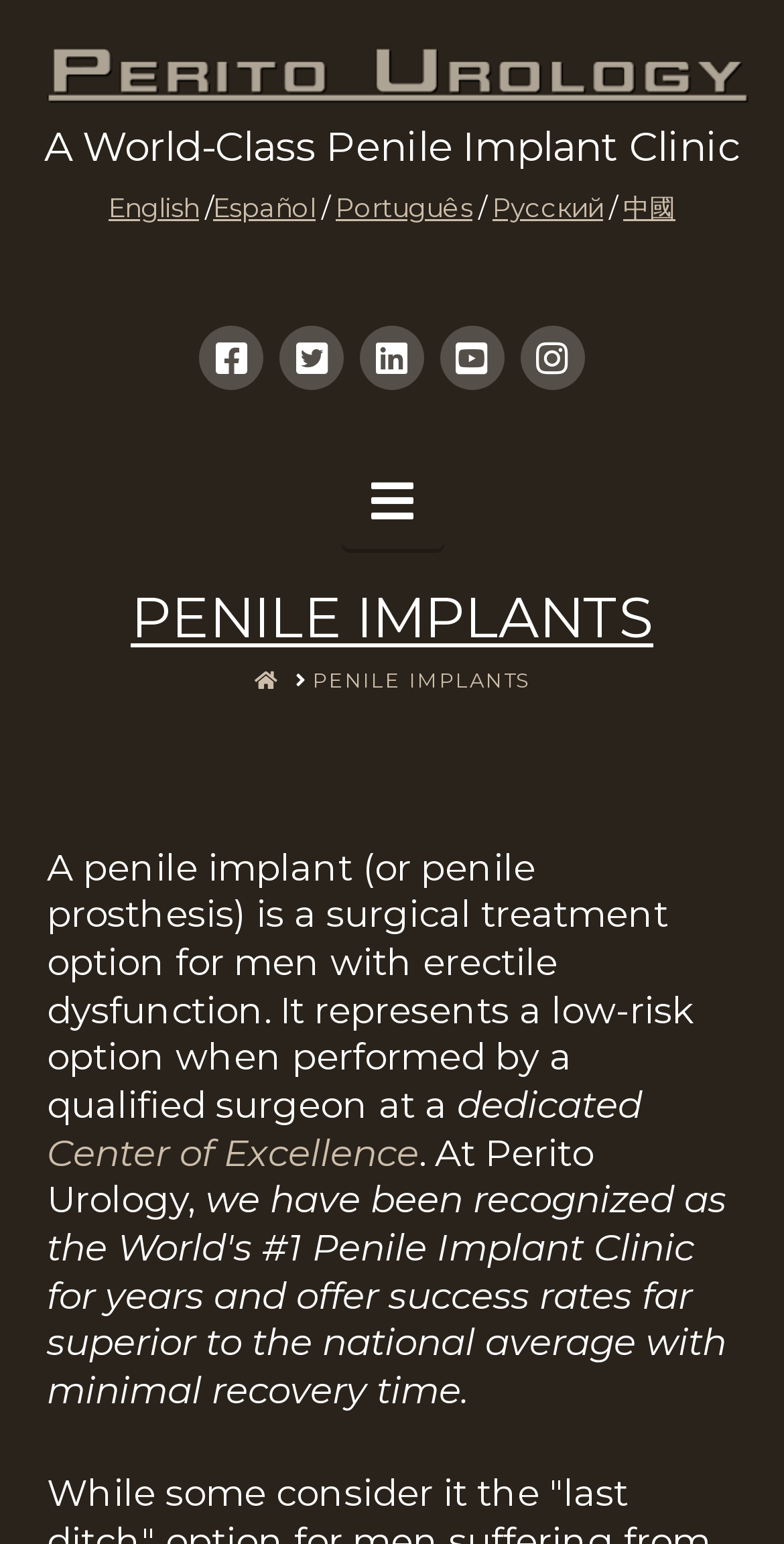How many social media links are there?
Use the information from the image to give a detailed answer to the question.

I counted the social media links by looking at the icons and text near the top of the webpage. I found links to Facebook, Twitter, LinkedIn, YouTube, and Instagram, which makes a total of 5 social media links.